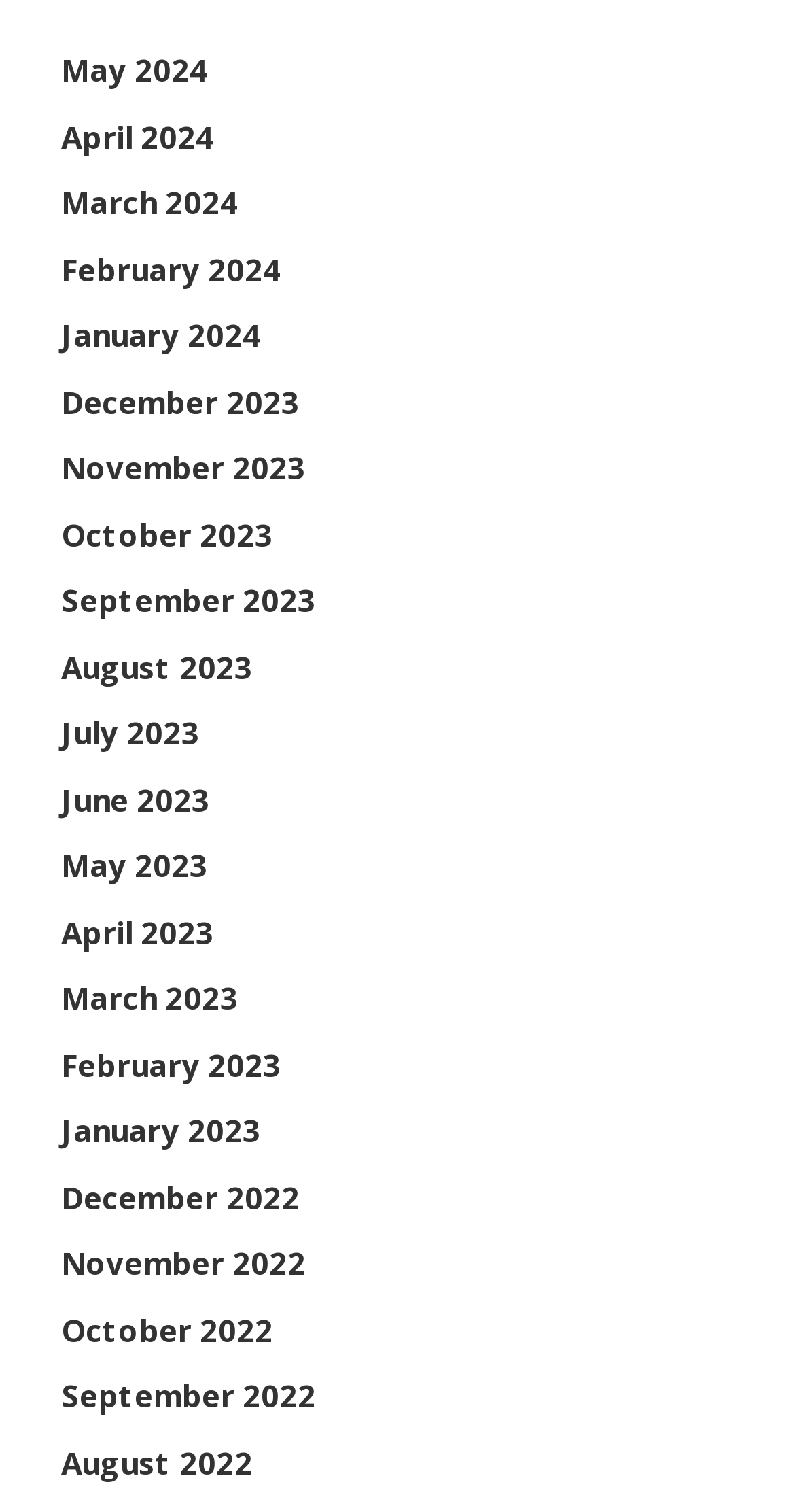Please find the bounding box coordinates of the element that you should click to achieve the following instruction: "check December 2022". The coordinates should be presented as four float numbers between 0 and 1: [left, top, right, bottom].

[0.077, 0.778, 0.377, 0.805]